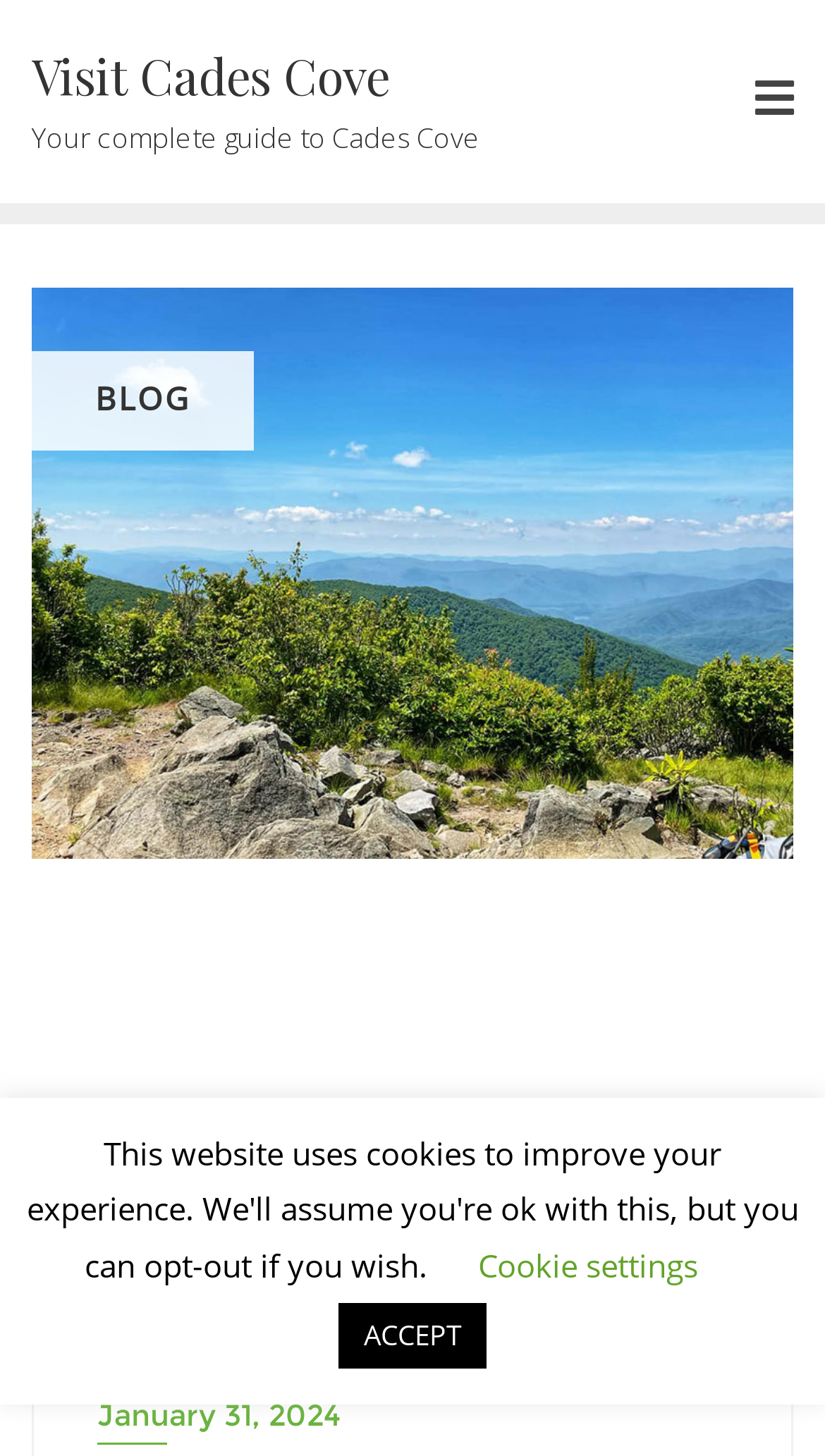What is the name of the guide?
Could you answer the question with a detailed and thorough explanation?

The name of the guide can be found in the link 'Visit Cades Cove Your complete guide to Cades Cove' which is located at the top of the webpage.